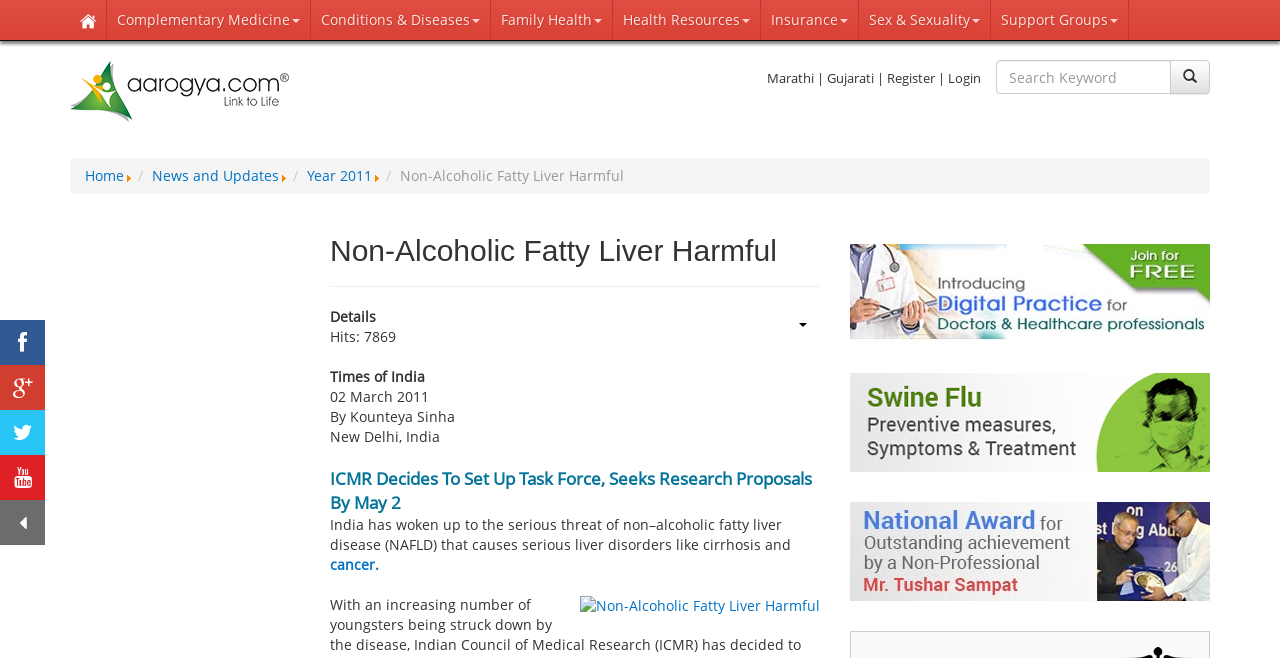Pinpoint the bounding box coordinates of the element you need to click to execute the following instruction: "Click on the Home link". The bounding box should be represented by four float numbers between 0 and 1, in the format [left, top, right, bottom].

[0.055, 0.0, 0.084, 0.061]